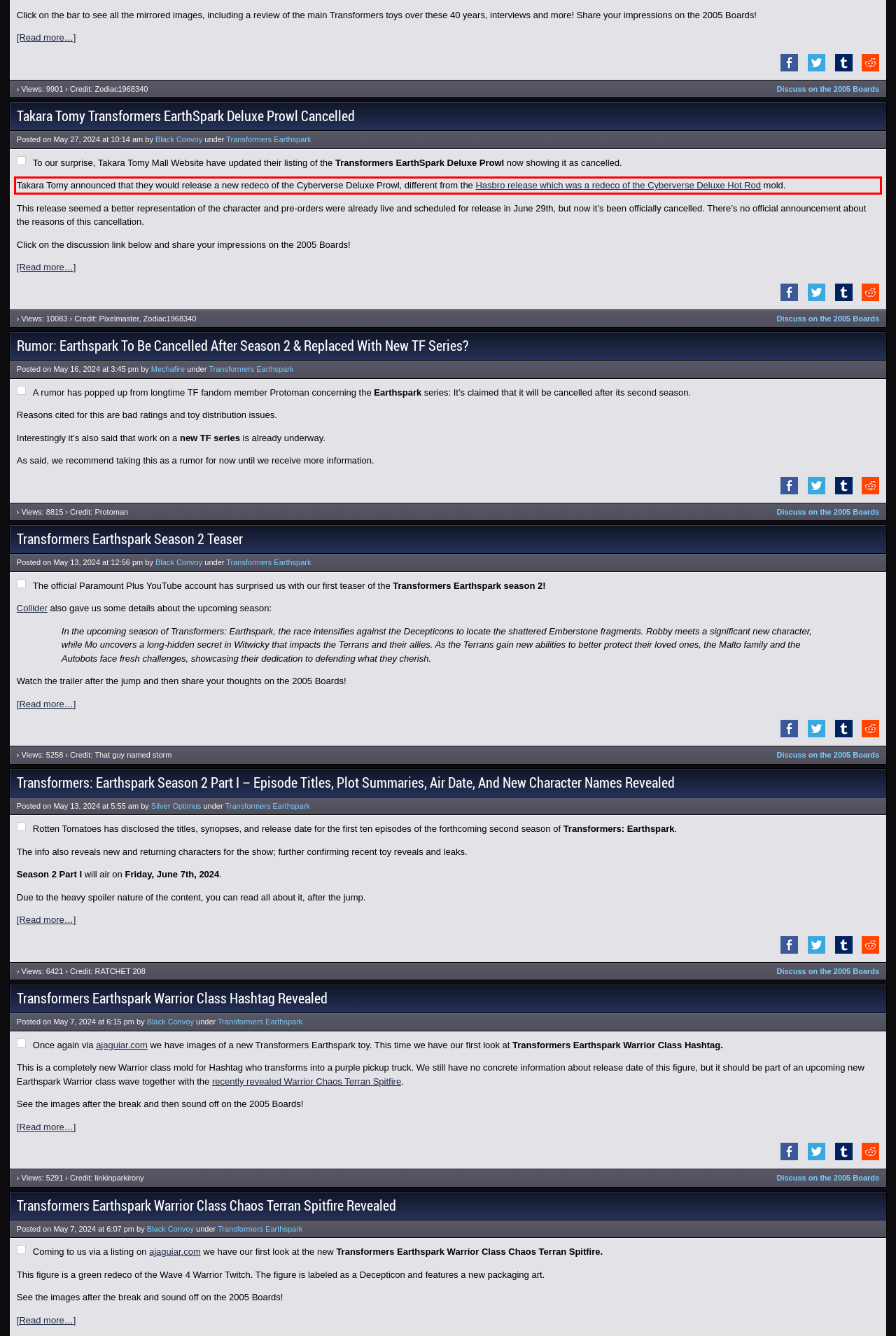View the screenshot of the webpage and identify the UI element surrounded by a red bounding box. Extract the text contained within this red bounding box.

Takara Tomy announced that they would release a new redeco of the Cyberverse Deluxe Prowl, different from the Hasbro release which was a redeco of the Cyberverse Deluxe Hot Rod mold.